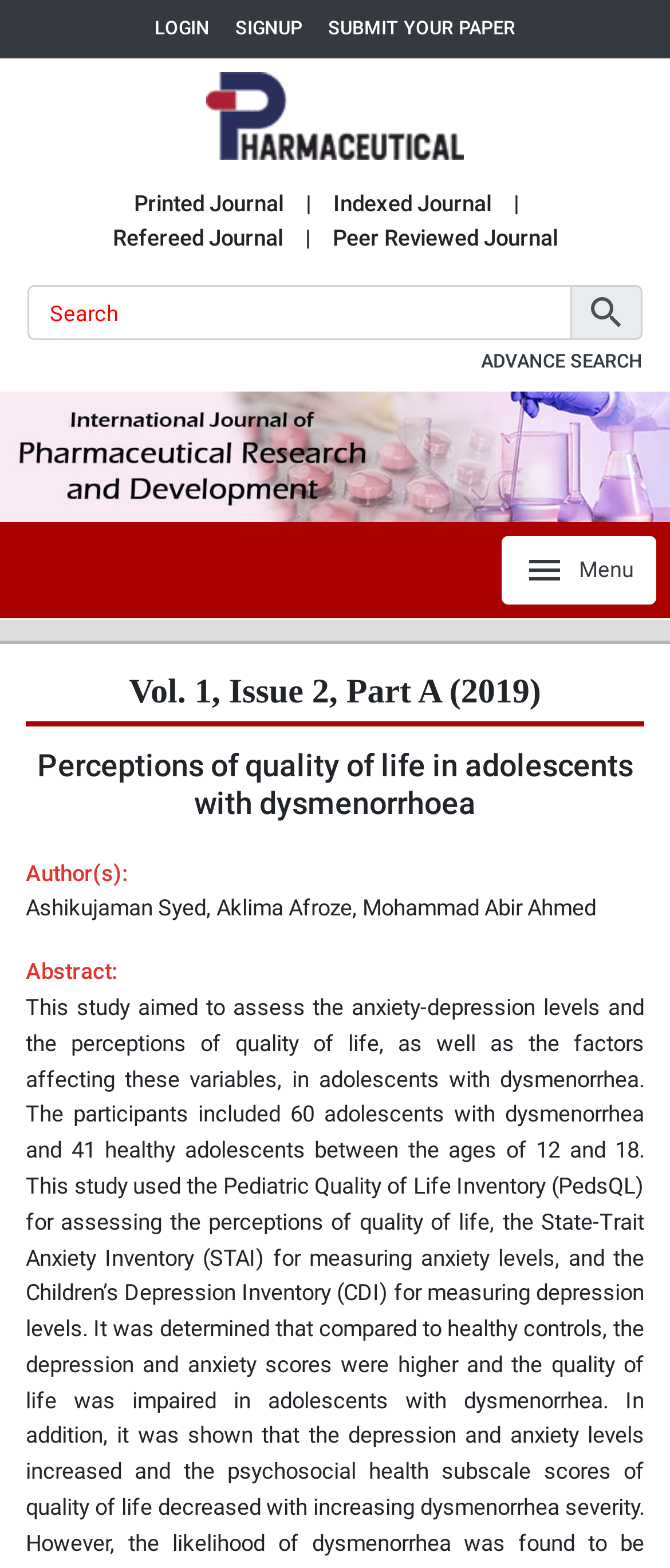Please locate the bounding box coordinates of the element that should be clicked to complete the given instruction: "login to the system".

[0.231, 0.009, 0.313, 0.028]